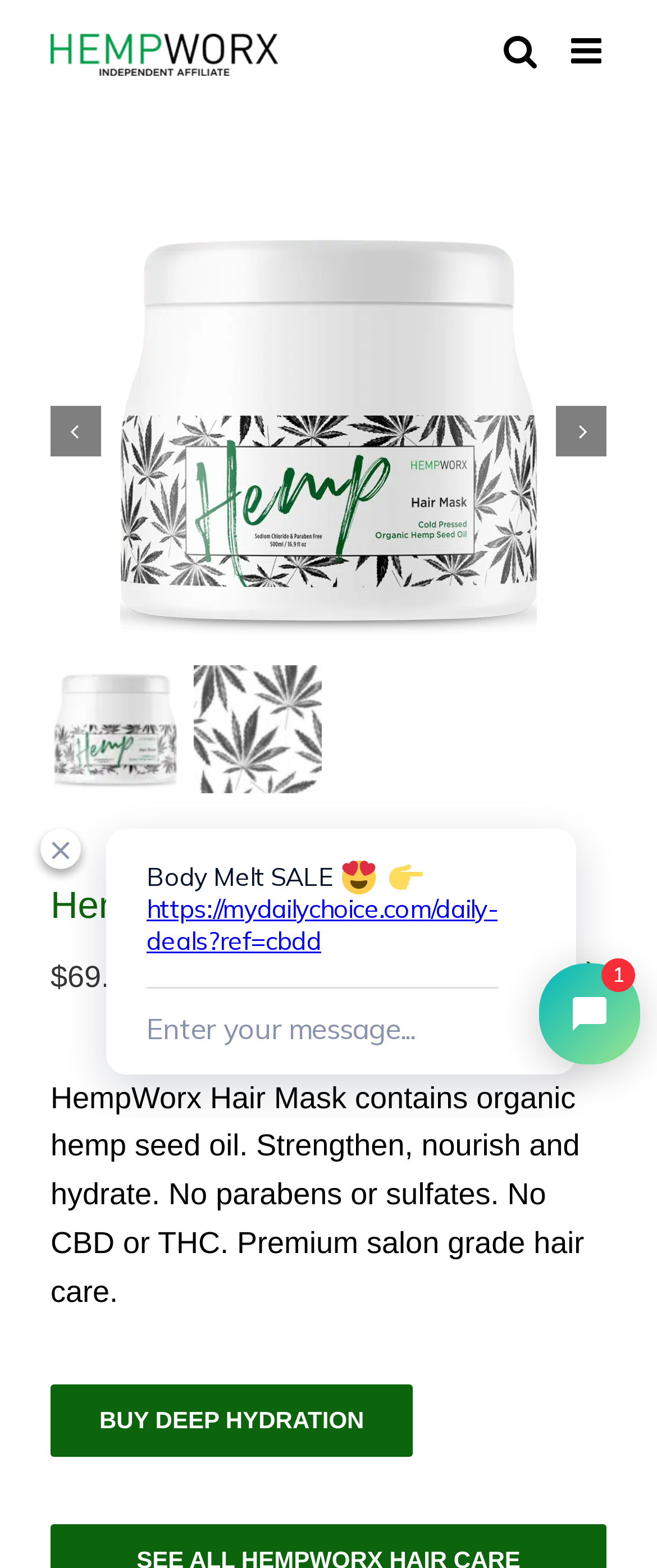What is the price of the HempWorx Hair Mask?
Please provide a single word or phrase as your answer based on the image.

$69.00